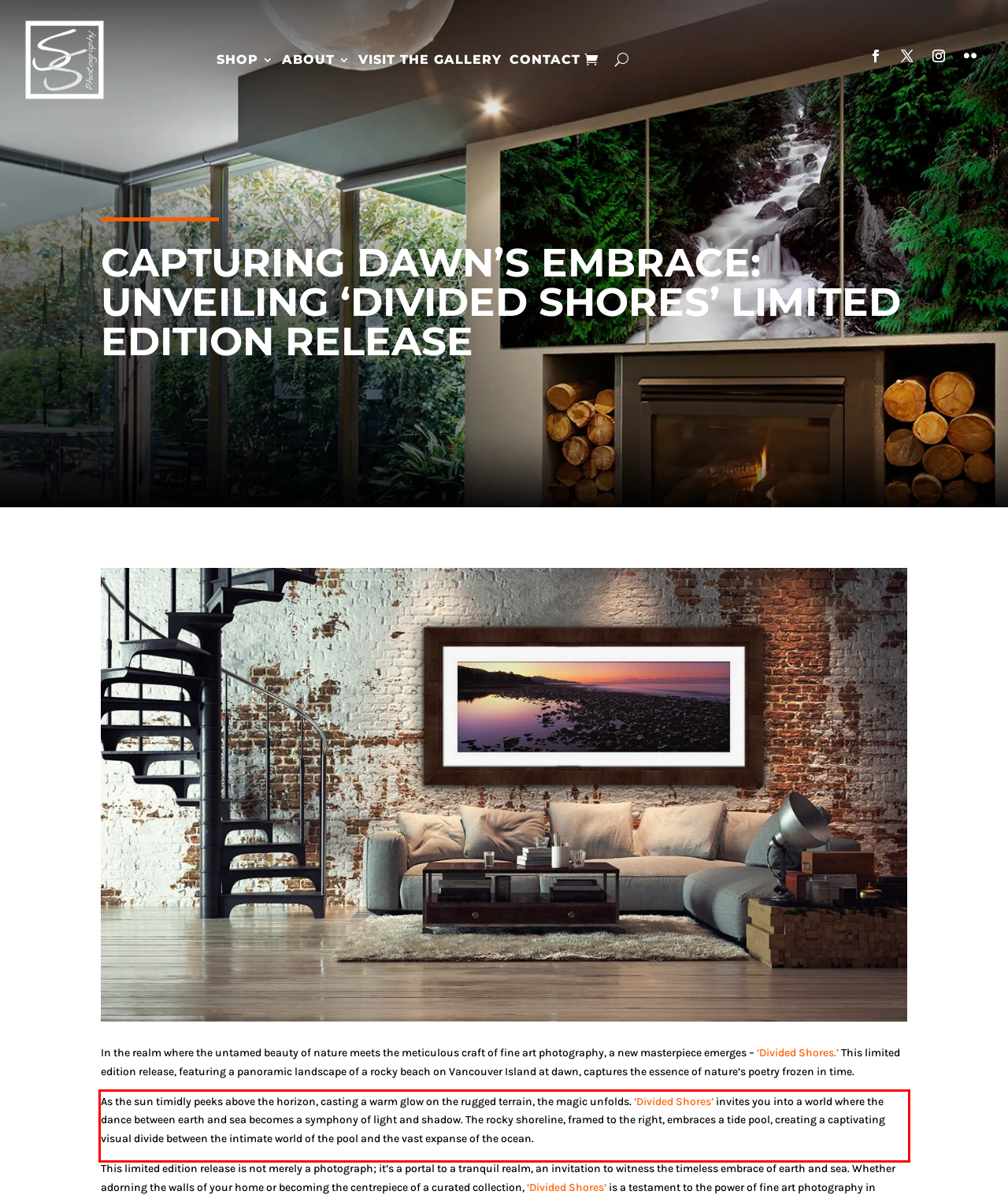Please analyze the screenshot of a webpage and extract the text content within the red bounding box using OCR.

As the sun timidly peeks above the horizon, casting a warm glow on the rugged terrain, the magic unfolds. ‘Divided Shores’ invites you into a world where the dance between earth and sea becomes a symphony of light and shadow. The rocky shoreline, framed to the right, embraces a tide pool, creating a captivating visual divide between the intimate world of the pool and the vast expanse of the ocean.